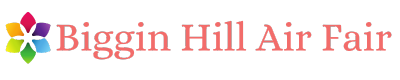Provide a short, one-word or phrase answer to the question below:
What is the font style of the text 'Biggin Hill Air Fair'?

Playful, modern